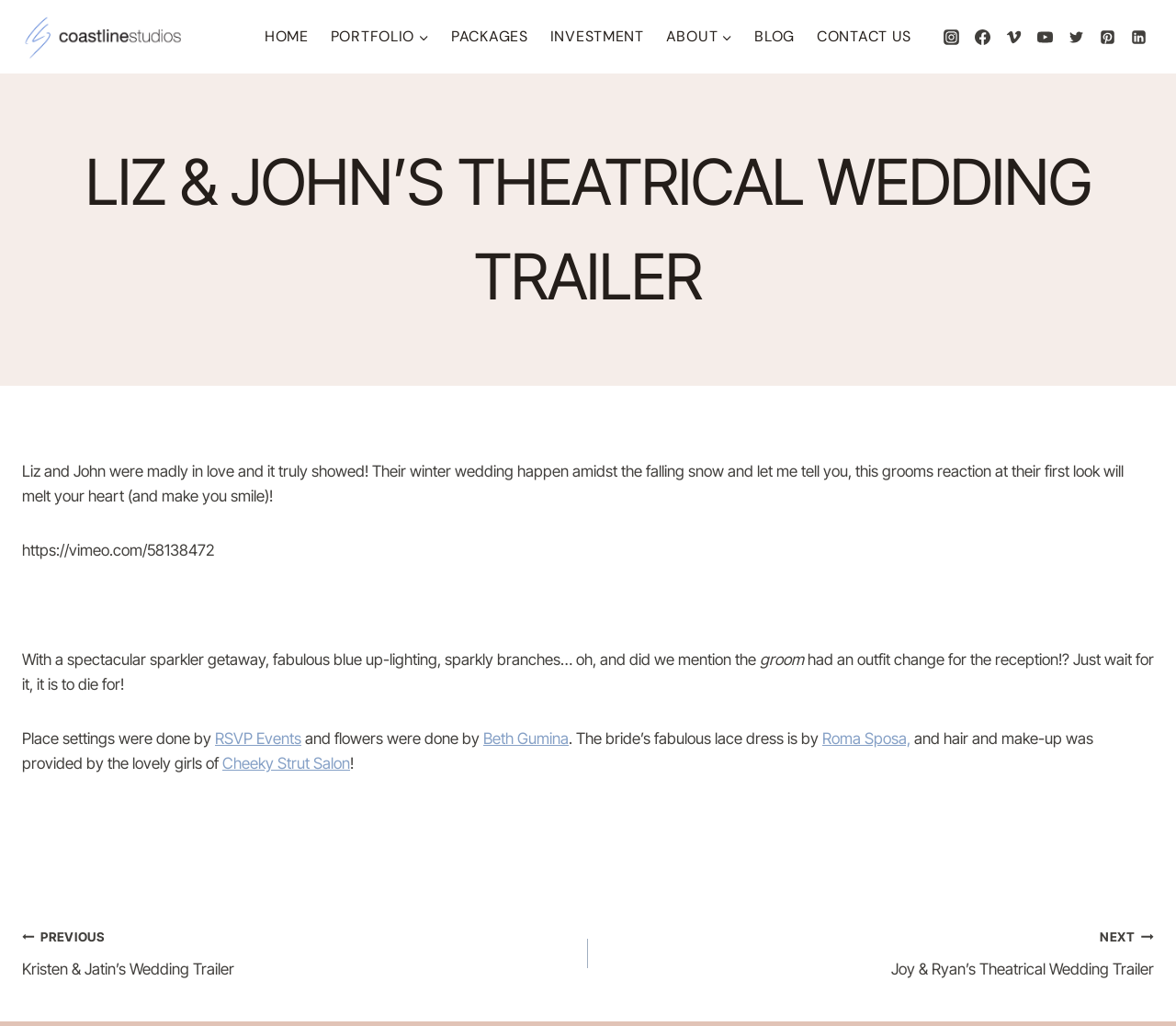Determine the bounding box coordinates of the area to click in order to meet this instruction: "Read the 'LIZ & JOHN’S THEATRICAL WEDDING TRAILER' article".

[0.019, 0.131, 0.981, 0.316]